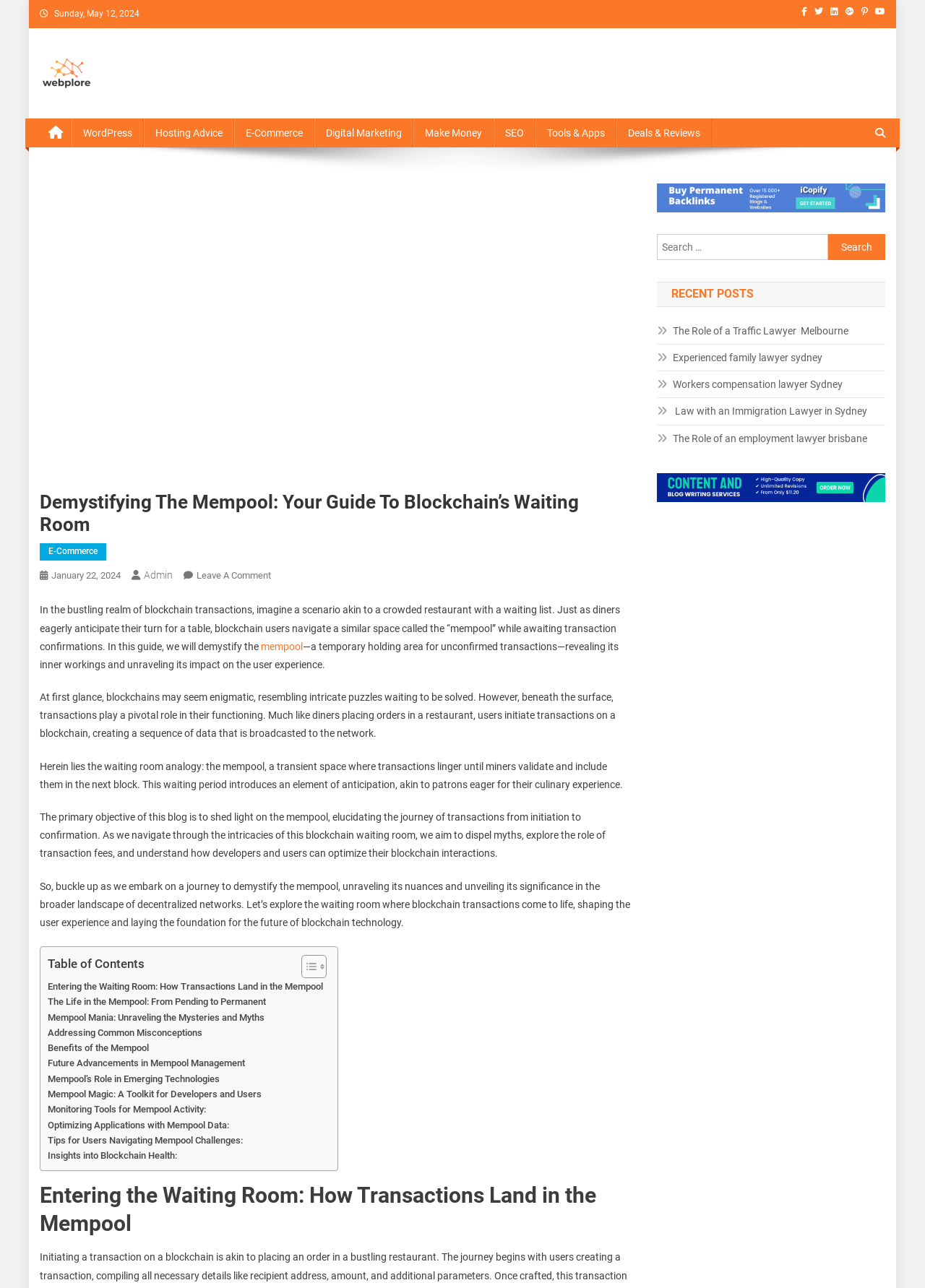Could you find the bounding box coordinates of the clickable area to complete this instruction: "Toggle the table of content"?

[0.314, 0.741, 0.349, 0.76]